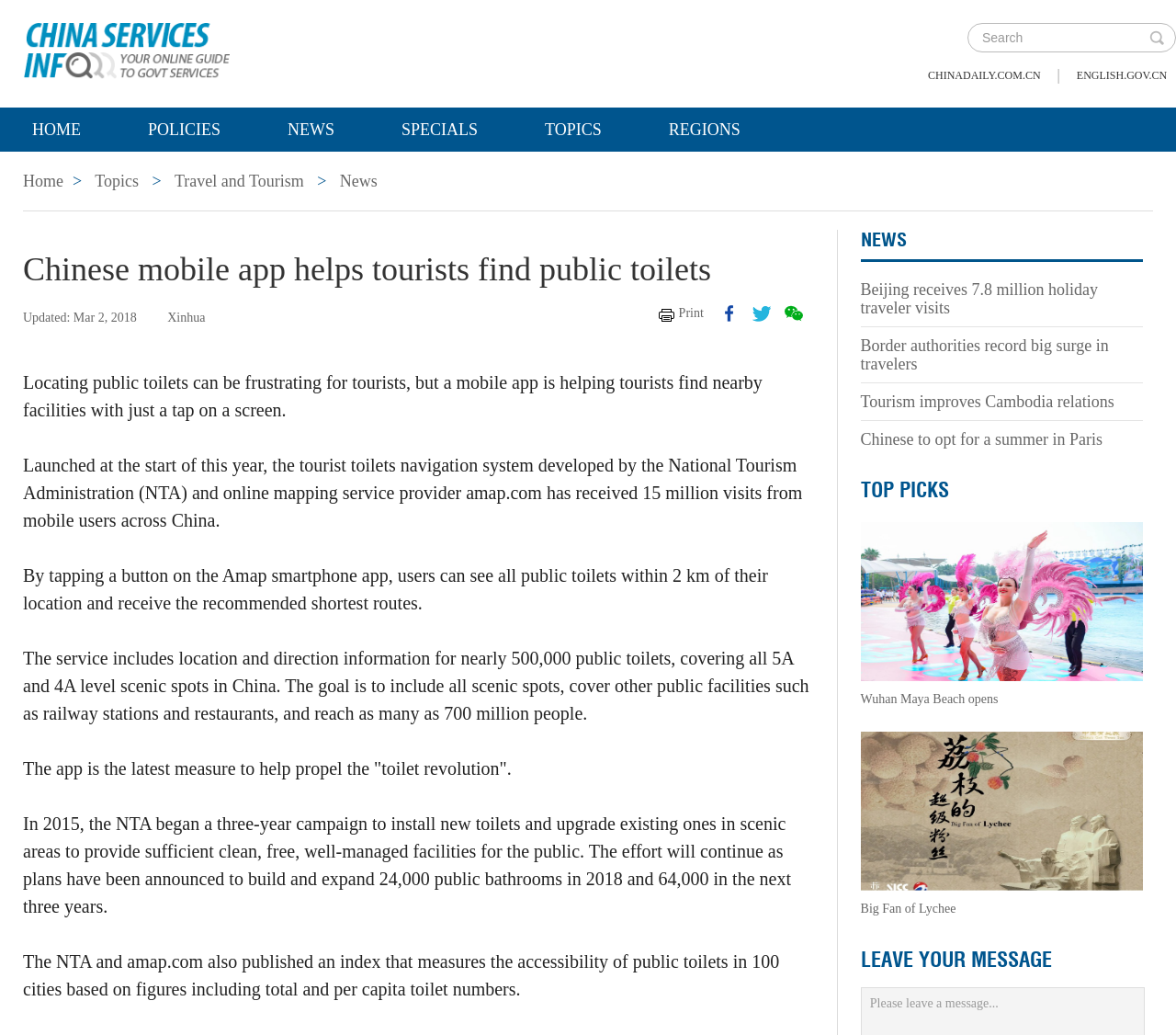Identify the bounding box coordinates for the UI element described as: "Home".

[0.02, 0.166, 0.054, 0.184]